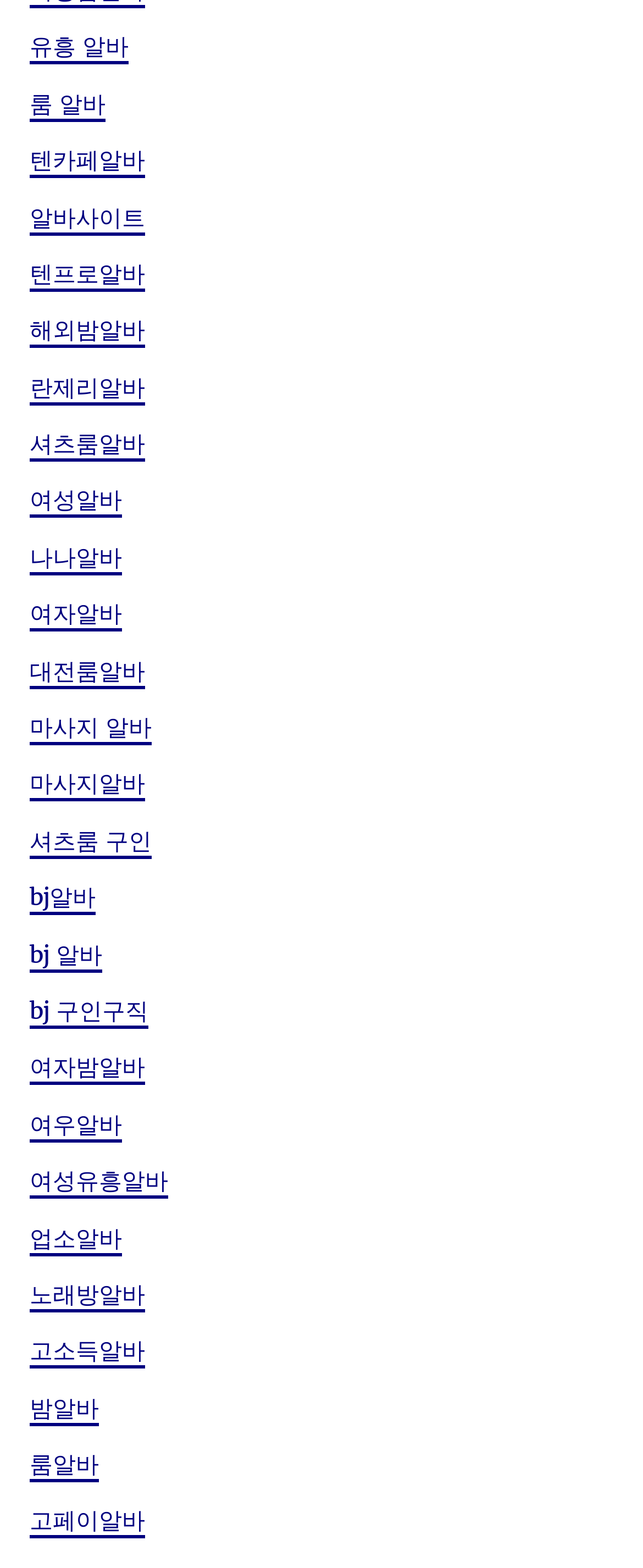What is the first link on the webpage?
Relying on the image, give a concise answer in one word or a brief phrase.

유흥 알바